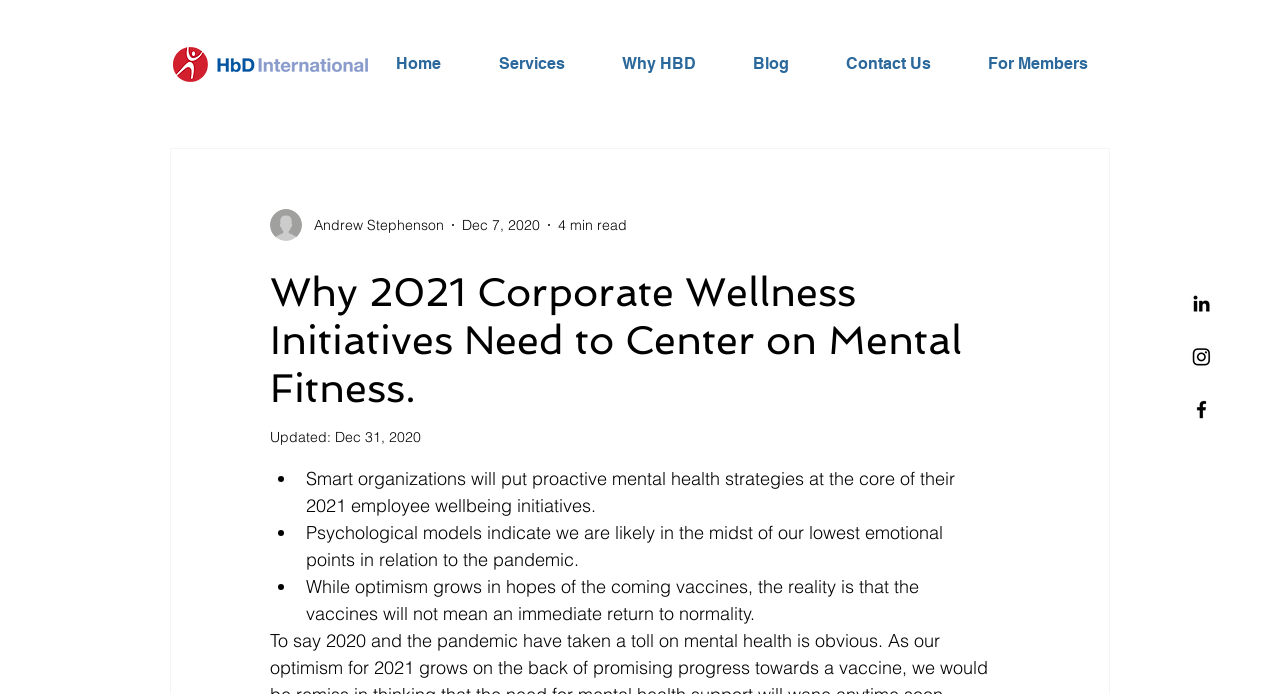Who is the author of the article?
Using the image, provide a concise answer in one word or a short phrase.

Andrew Stephenson